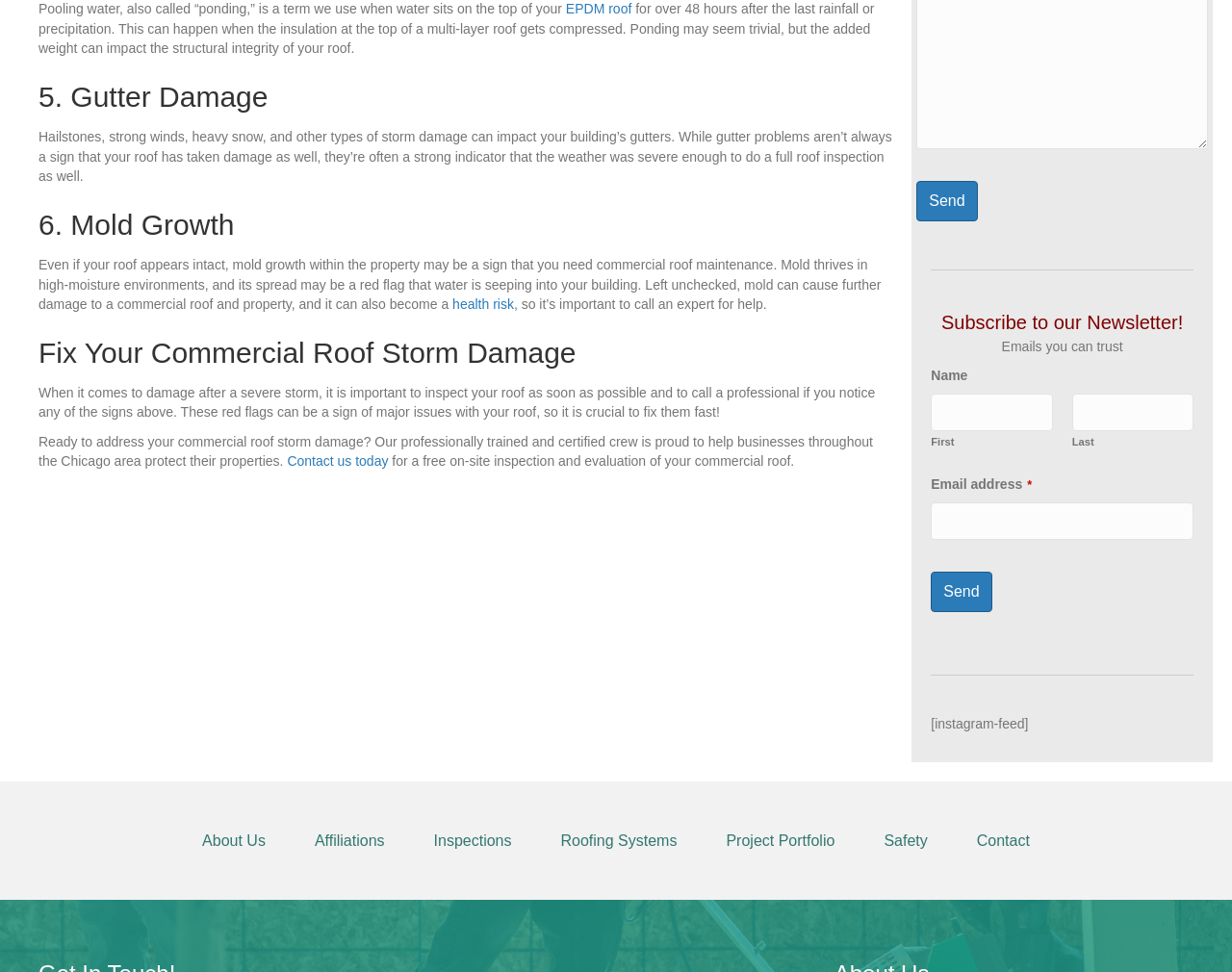Examine the screenshot and answer the question in as much detail as possible: What can you do to address commercial roof storm damage?

The webpage suggests that if you notice any signs of commercial roof storm damage, you should contact the company for a free on-site inspection and evaluation of your commercial roof, and their professionally trained and certified crew can help you address the issue.